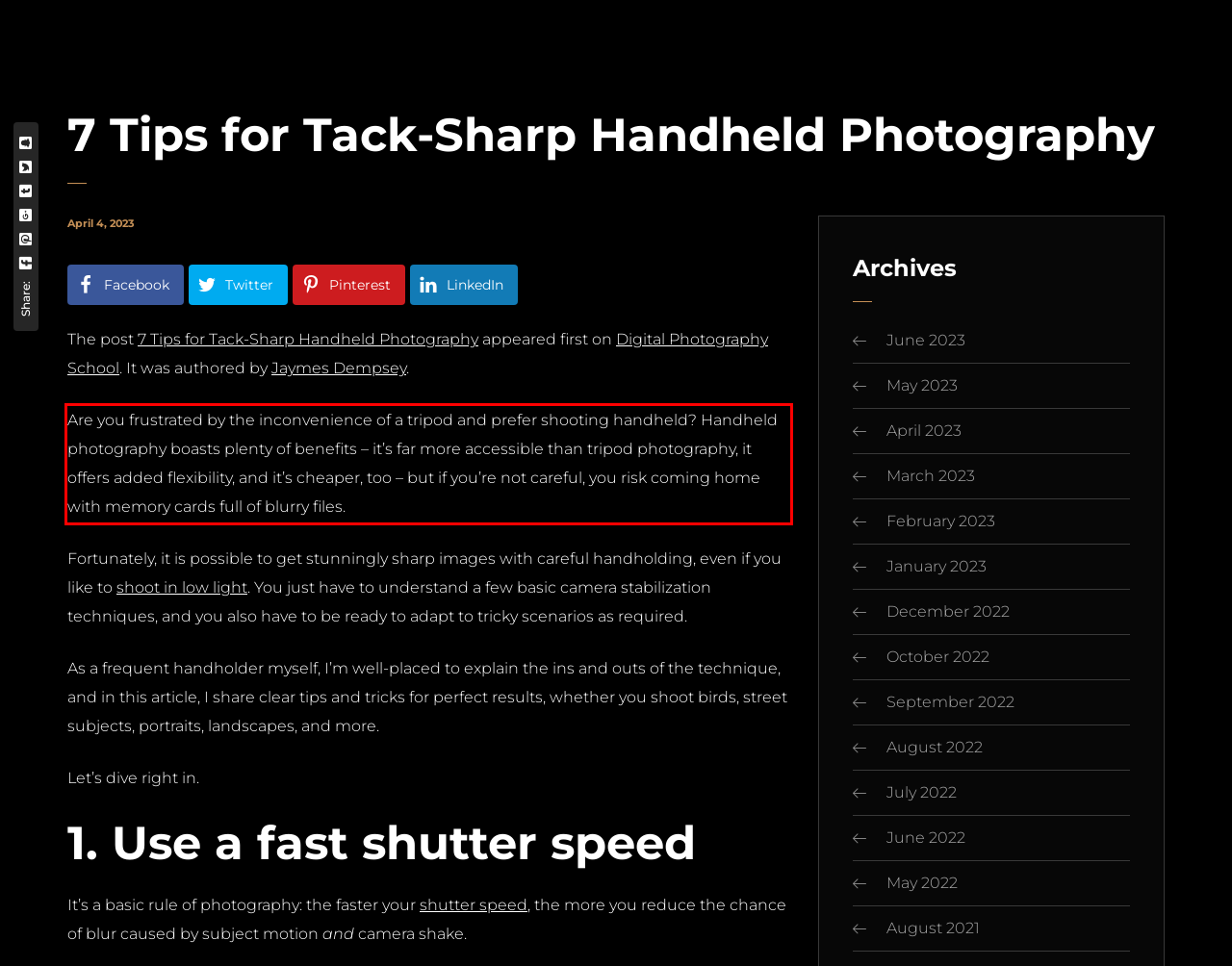Locate the red bounding box in the provided webpage screenshot and use OCR to determine the text content inside it.

Are you frustrated by the inconvenience of a tripod and prefer shooting handheld? Handheld photography boasts plenty of benefits – it’s far more accessible than tripod photography, it offers added flexibility, and it’s cheaper, too – but if you’re not careful, you risk coming home with memory cards full of blurry files.